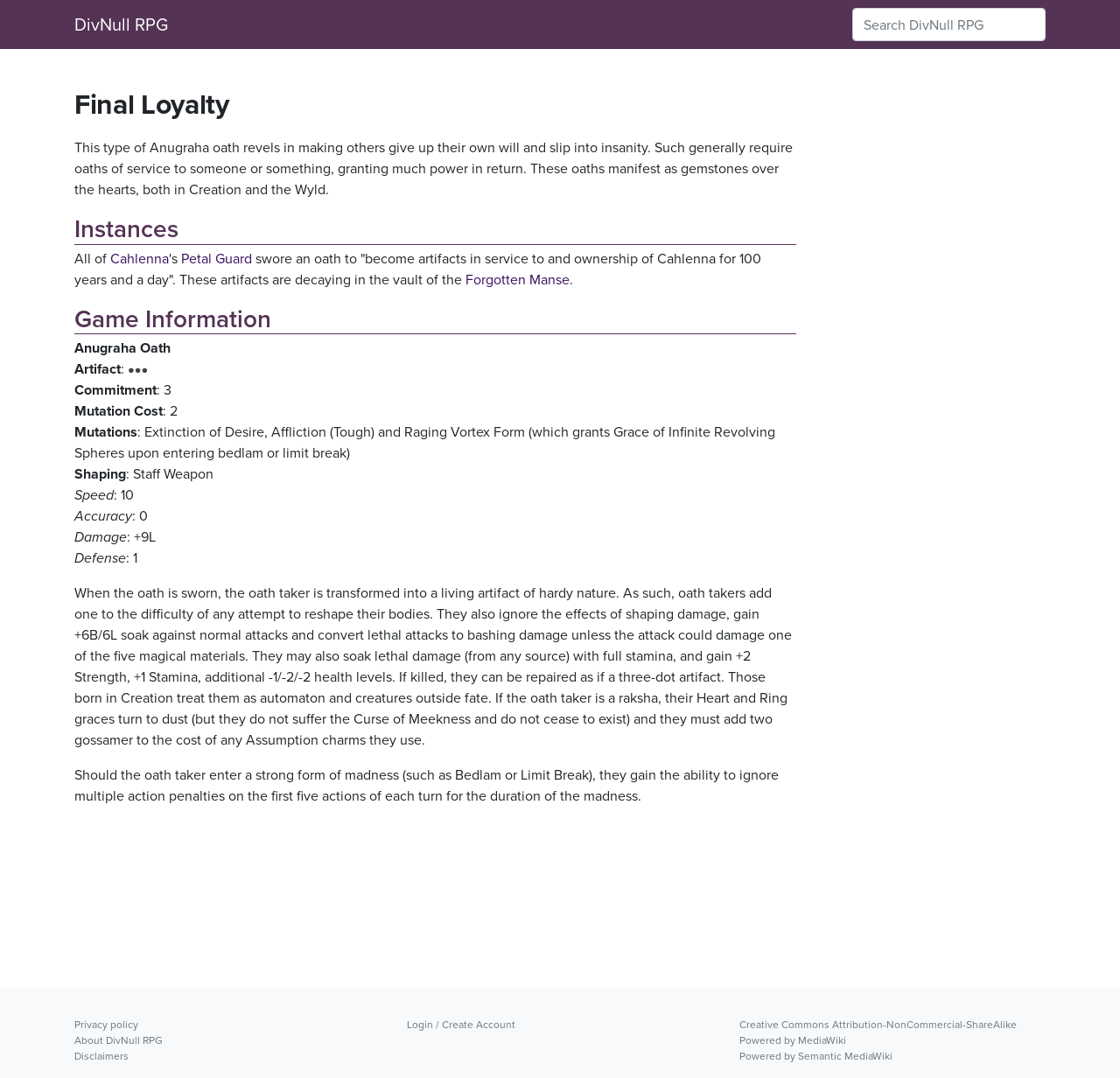Provide a thorough description of the webpage's content and layout.

The webpage is about "Final Loyalty" in the context of DivNull RPG. At the top, there is a link to "DivNull RPG" and a search box to search within the website. The main content is divided into sections. 

The first section has a heading "Final Loyalty" and a descriptive text about Anugraha oath, which is a type of oath that makes others give up their will and slip into insanity. 

Below this section, there is another section with a heading "Instances" that lists several links, including "Cahlenna", "Petal Guard", and "Forgotten Manse", which seem to be related to the oath. 

The next section has a heading "Game Information" and provides detailed information about the Anugraha Oath, including its properties, such as Commitment, Mutation Cost, Mutations, Shaping, Speed, Accuracy, Damage, and Defense. 

Further down, there is a long descriptive text about the effects of swearing the oath, including the transformation into a living artifact, additional abilities, and changes to the oath taker's properties. 

At the bottom of the page, there are several links to other pages, including "Privacy policy", "About DivNull RPG", "Disclaimers", "Login / Create Account", "Creative Commons Attribution-NonCommercial-ShareAlike", "Powered by MediaWiki", and "Powered by Semantic MediaWiki".